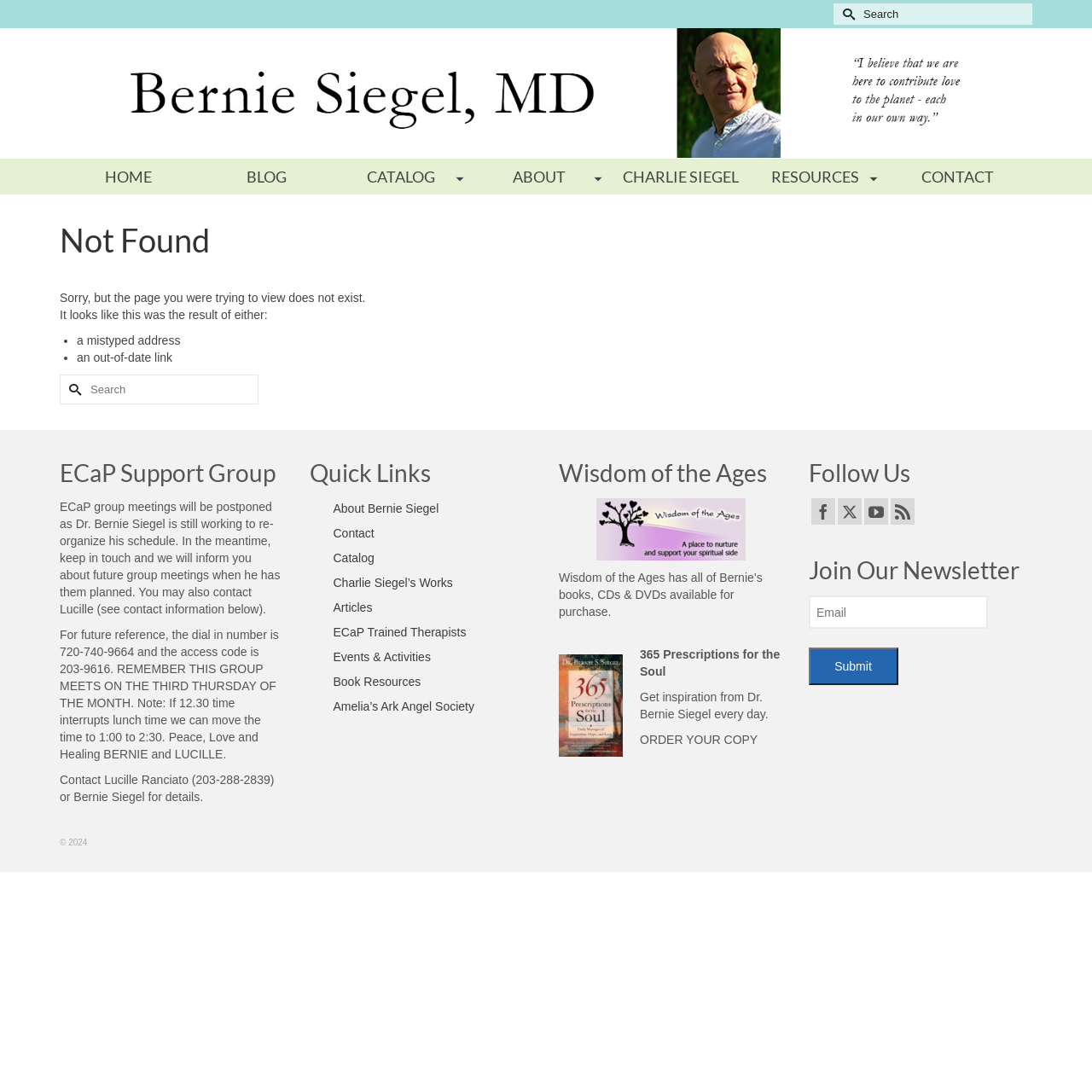Determine the bounding box coordinates for the clickable element to execute this instruction: "Follow on Facebook". Provide the coordinates as four float numbers between 0 and 1, i.e., [left, top, right, bottom].

[0.743, 0.456, 0.764, 0.481]